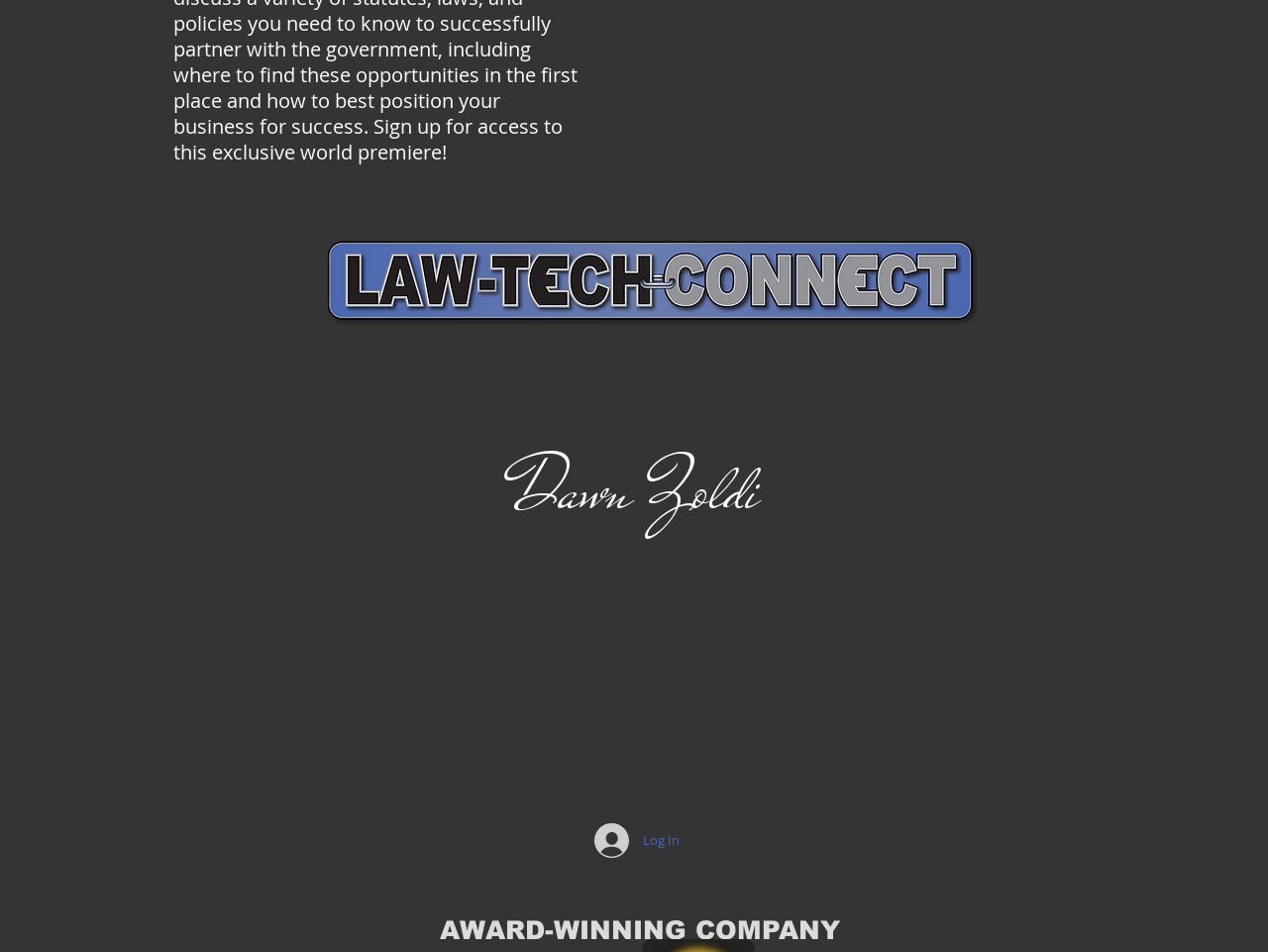Indicate the bounding box coordinates of the element that must be clicked to execute the instruction: "Visit Dawn Zoldi's page". The coordinates should be given as four float numbers between 0 and 1, i.e., [left, top, right, bottom].

[0.405, 0.448, 0.598, 0.554]